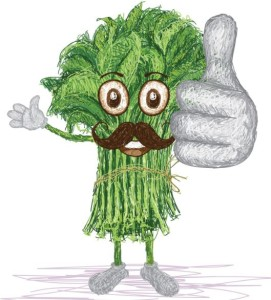What is the character's facial expression?
Give a detailed response to the question by analyzing the screenshot.

The character in the image has a friendly smile, which indicates that it is a positive and approachable representation, encouraging viewers to incorporate healthy foods like spinach into their diet.